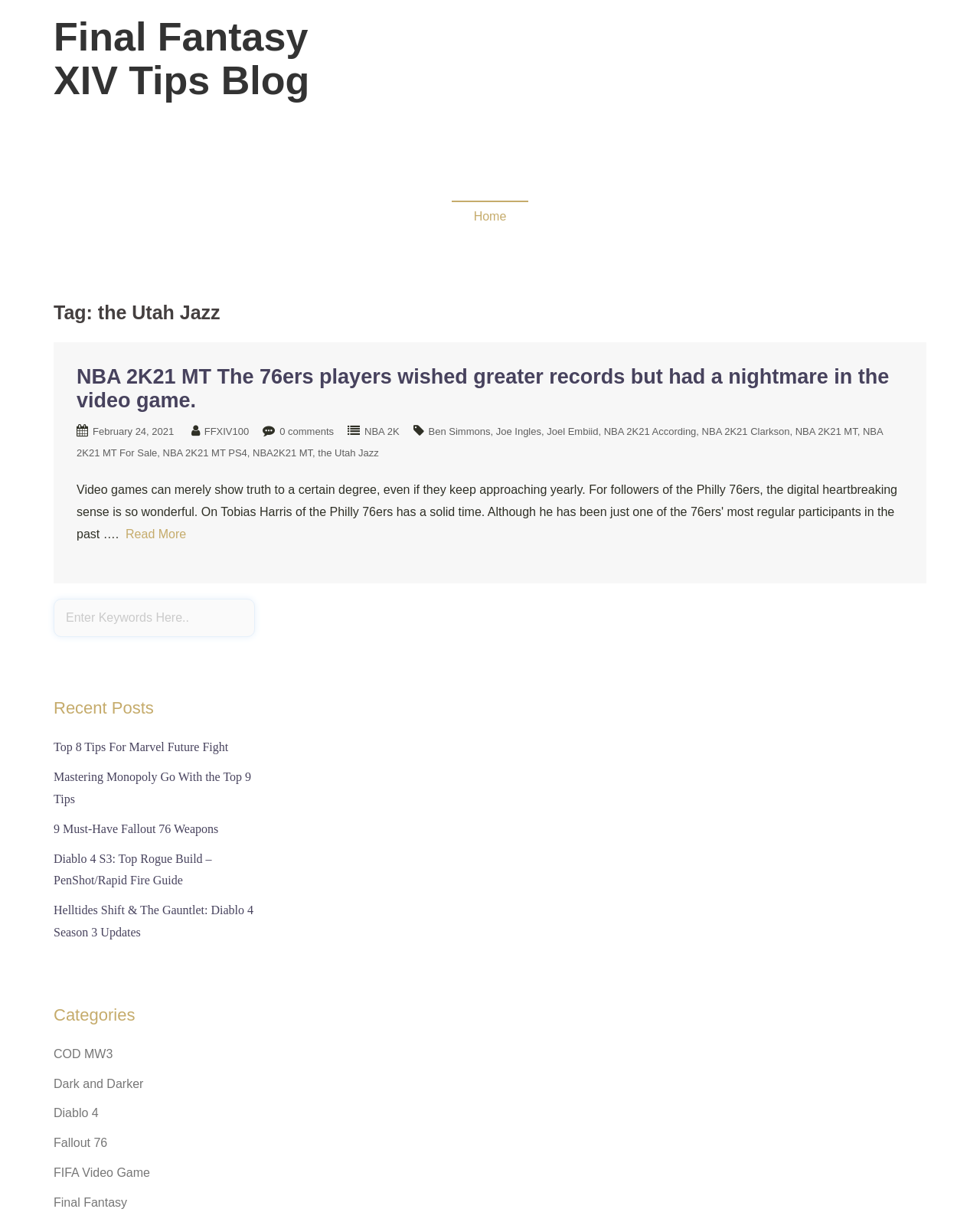Refer to the image and answer the question with as much detail as possible: What is the purpose of the textbox at the bottom of the webpage?

The textbox is located at the bottom of the webpage and has a placeholder text 'Enter Keywords Here..', indicating that it is a search box.